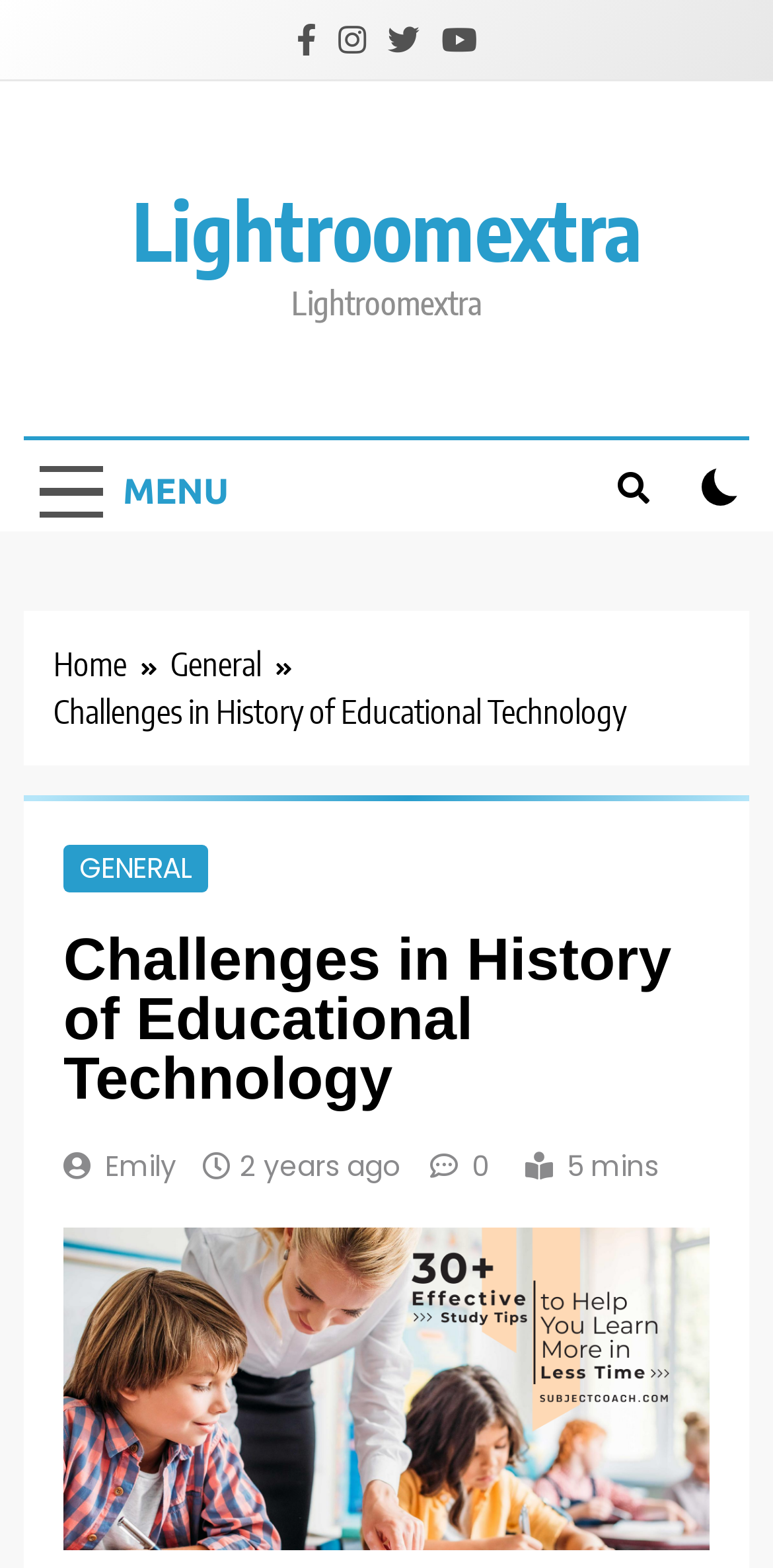What is the name of the section that contains the article about challenges in history of educational technology?
Using the image as a reference, answer with just one word or a short phrase.

Home